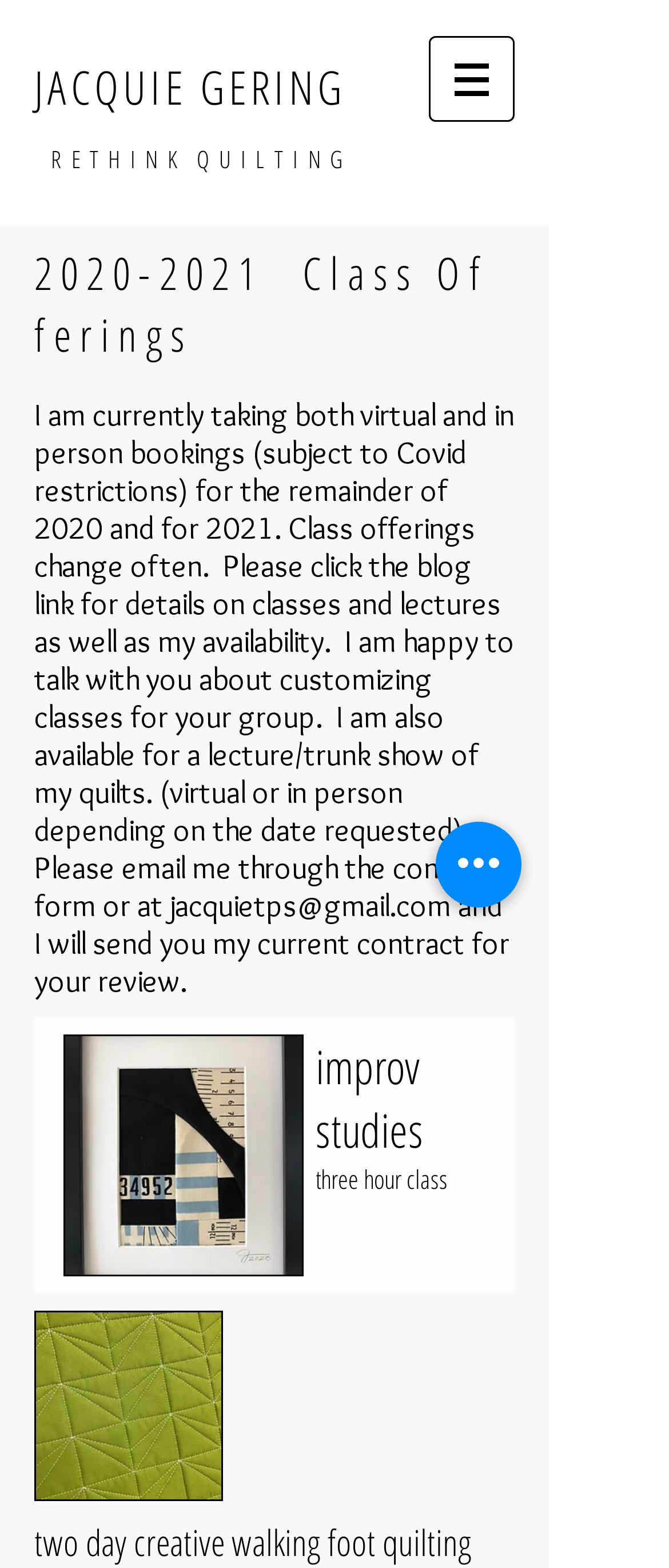Determine the bounding box coordinates of the UI element that matches the following description: "aria-label="Quick actions"". The coordinates should be four float numbers between 0 and 1 in the format [left, top, right, bottom].

[0.651, 0.524, 0.779, 0.579]